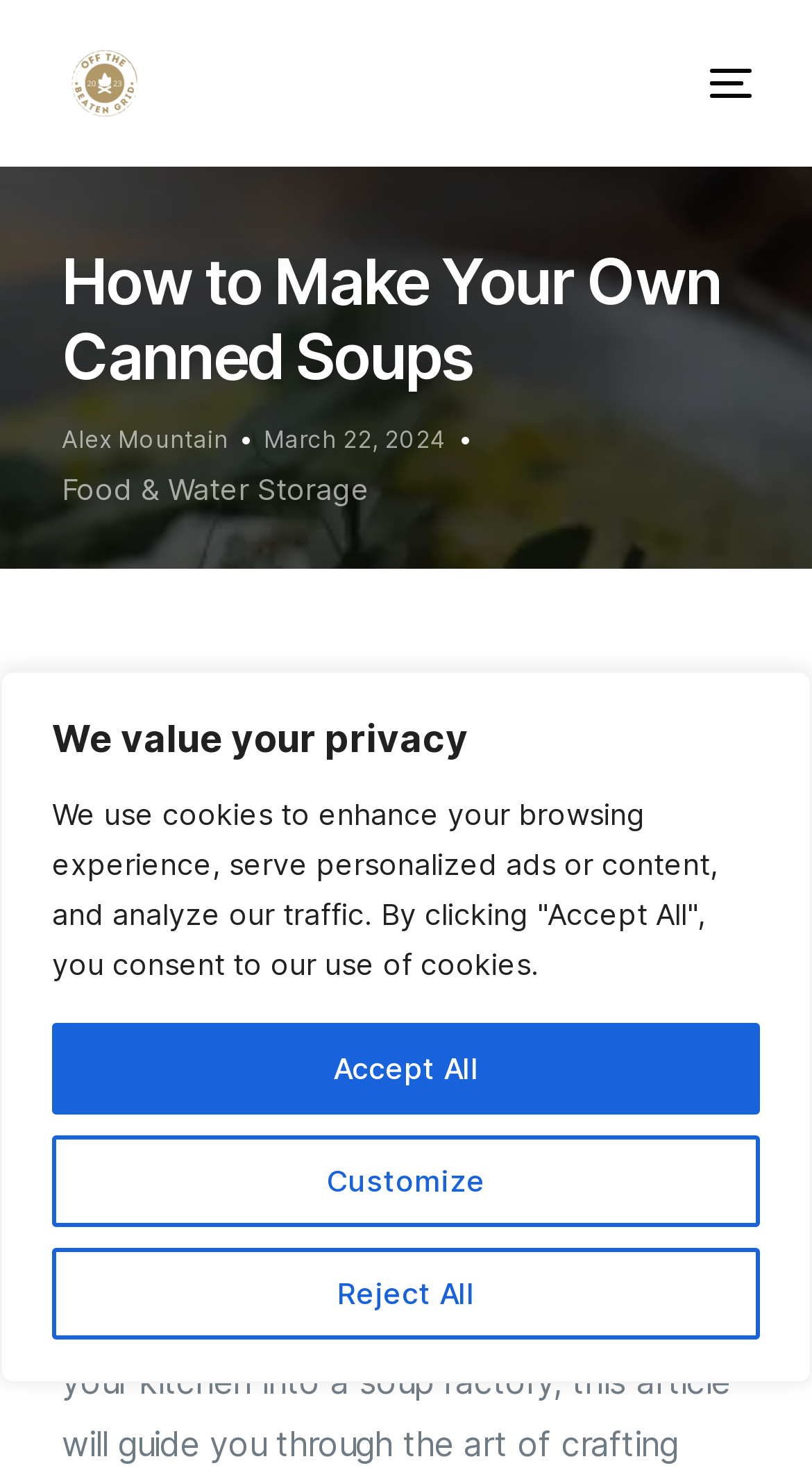Create an elaborate caption for the webpage.

The webpage is about making homemade canned soups, with a focus on guiding users through the process. At the top of the page, there is a privacy notice with a heading "We value your privacy" and three buttons: "Customize", "Reject All", and "Accept All". 

Below the privacy notice, there is a logo of "Off The Beaten Grid" on the top left, accompanied by a link to the website. On the top right, there is a mobile menu button. 

The main content of the page starts with a heading "How to Make Your Own Canned Soups" followed by the author's name "Alex Mountain" and the date "March 22, 2024". Below this, there is a link to the category "Food & Water Storage". 

There is a prominent call-to-action button "Learn" on the page, which is centered horizontally and positioned near the top.